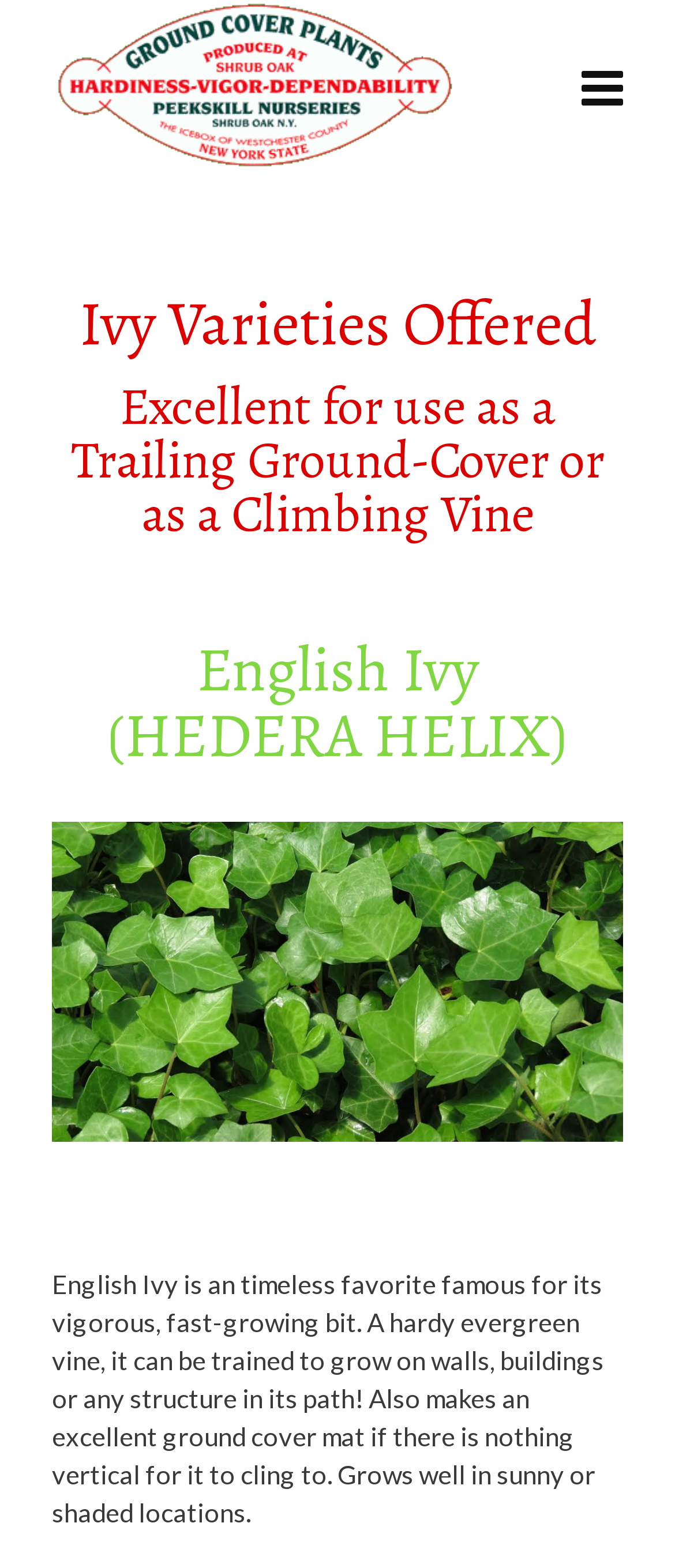Give a complete and precise description of the webpage's appearance.

The webpage is about Ivy, specifically Peekskill Nurseries, and it appears to be a product or informational page. At the top left, there is a link to "Peekskill Nurseries" accompanied by an image with the same name. To the right of this, there is another link labeled "Navigation". 

Below the top section, there are three headings. The first heading, "Ivy Varieties Offered", is followed by a second heading that describes the uses of Ivy, such as a trailing ground-cover or climbing vine. The third heading, "English Ivy (HEDERA HELIX)", is positioned below the second one. 

Under the third heading, there is a figure containing an image, which is likely a picture of English Ivy. Below the image, there is a block of text that provides more information about English Ivy, including its characteristics, growth habits, and suitable locations.